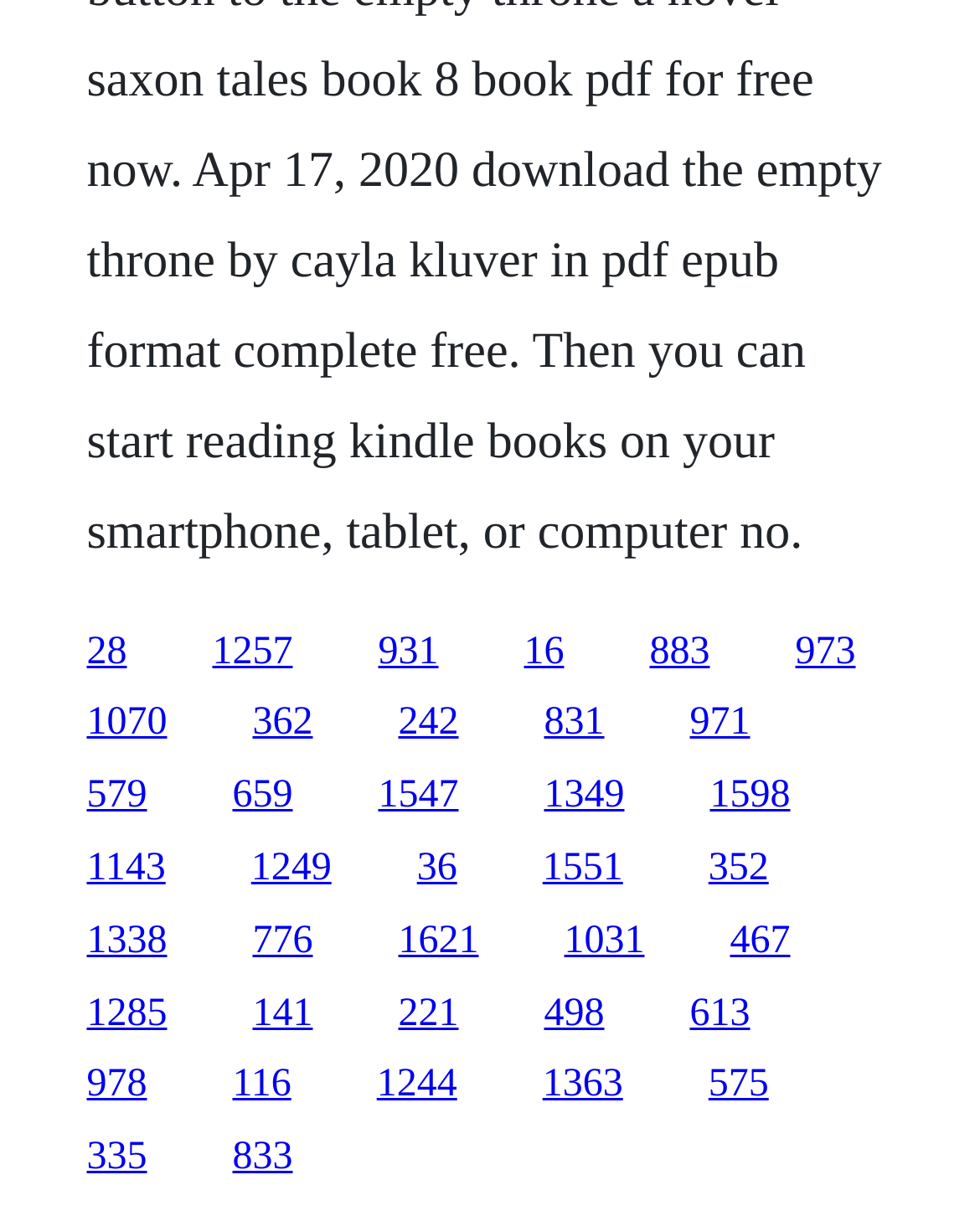Determine the bounding box coordinates of the region that needs to be clicked to achieve the task: "go to the page of link 467".

[0.745, 0.756, 0.806, 0.791]